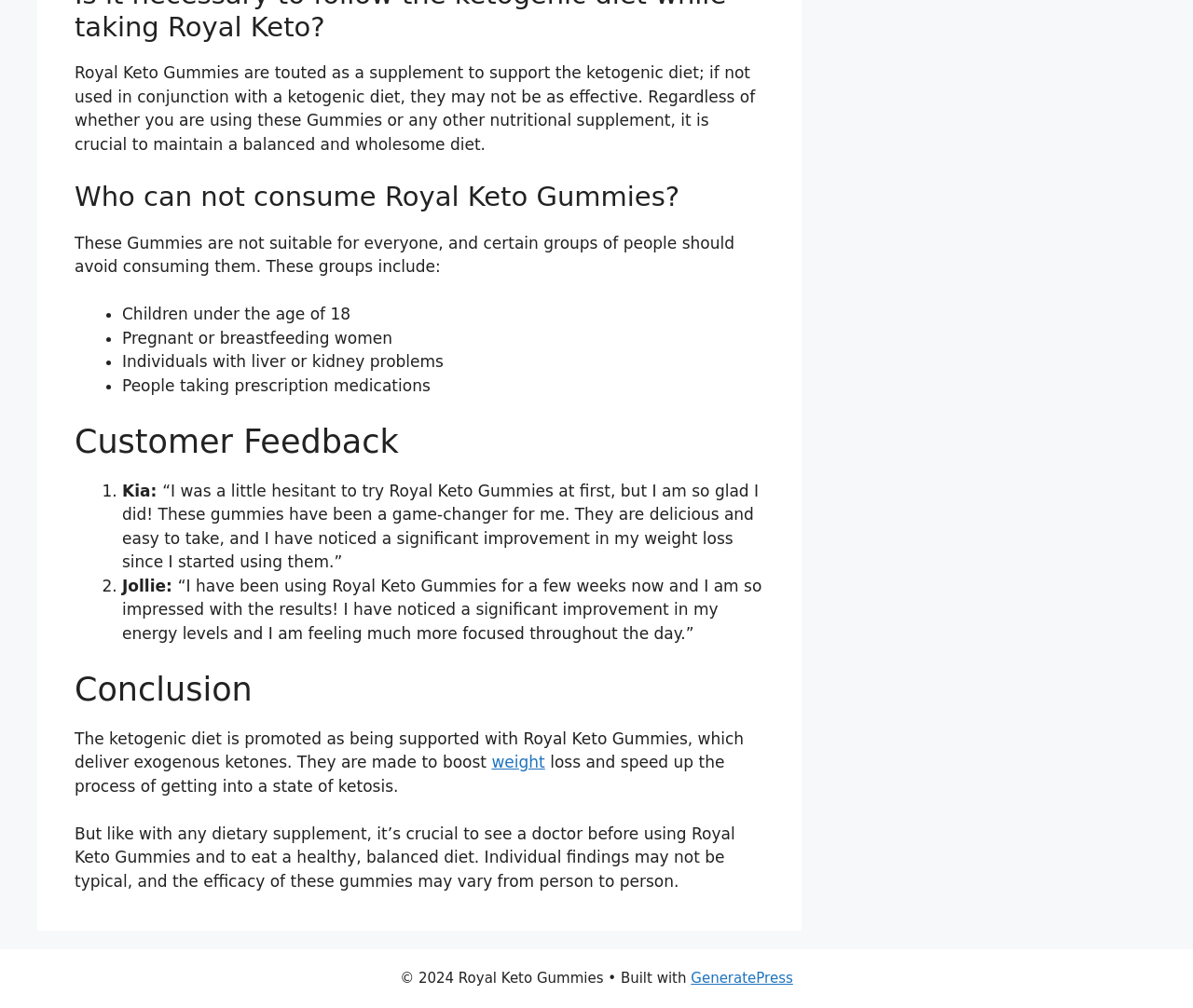Consider the image and give a detailed and elaborate answer to the question: 
Who should not consume Royal Keto Gummies?

The webpage lists certain groups of people who should avoid consuming Royal Keto Gummies, including children under the age of 18, pregnant or breastfeeding women, individuals with liver or kidney problems, and people taking prescription medications.